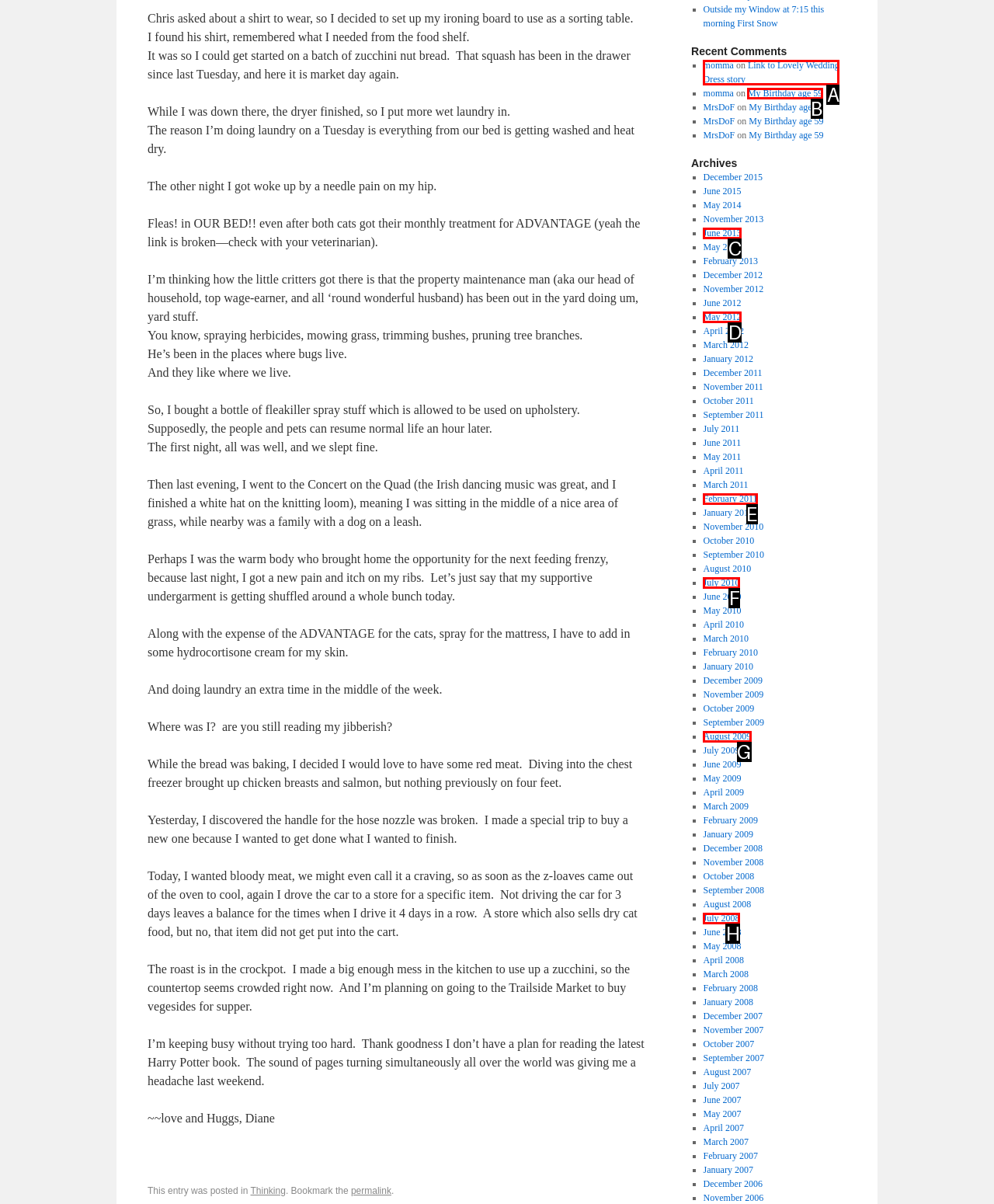Tell me the letter of the option that corresponds to the description: My Birthday age 59
Answer using the letter from the given choices directly.

B